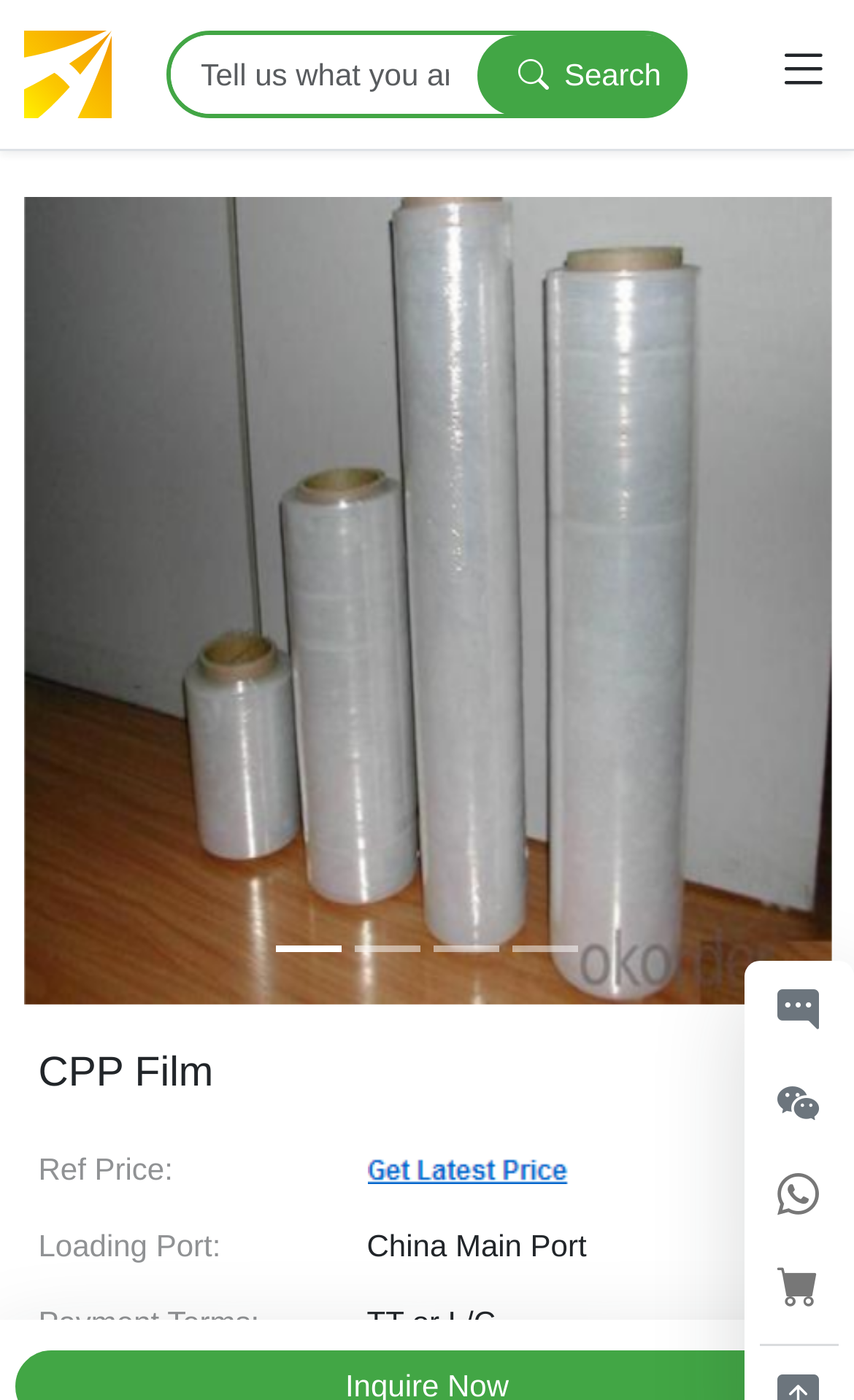Please identify the bounding box coordinates of the element that needs to be clicked to perform the following instruction: "Get latest price".

[0.429, 0.822, 0.665, 0.847]